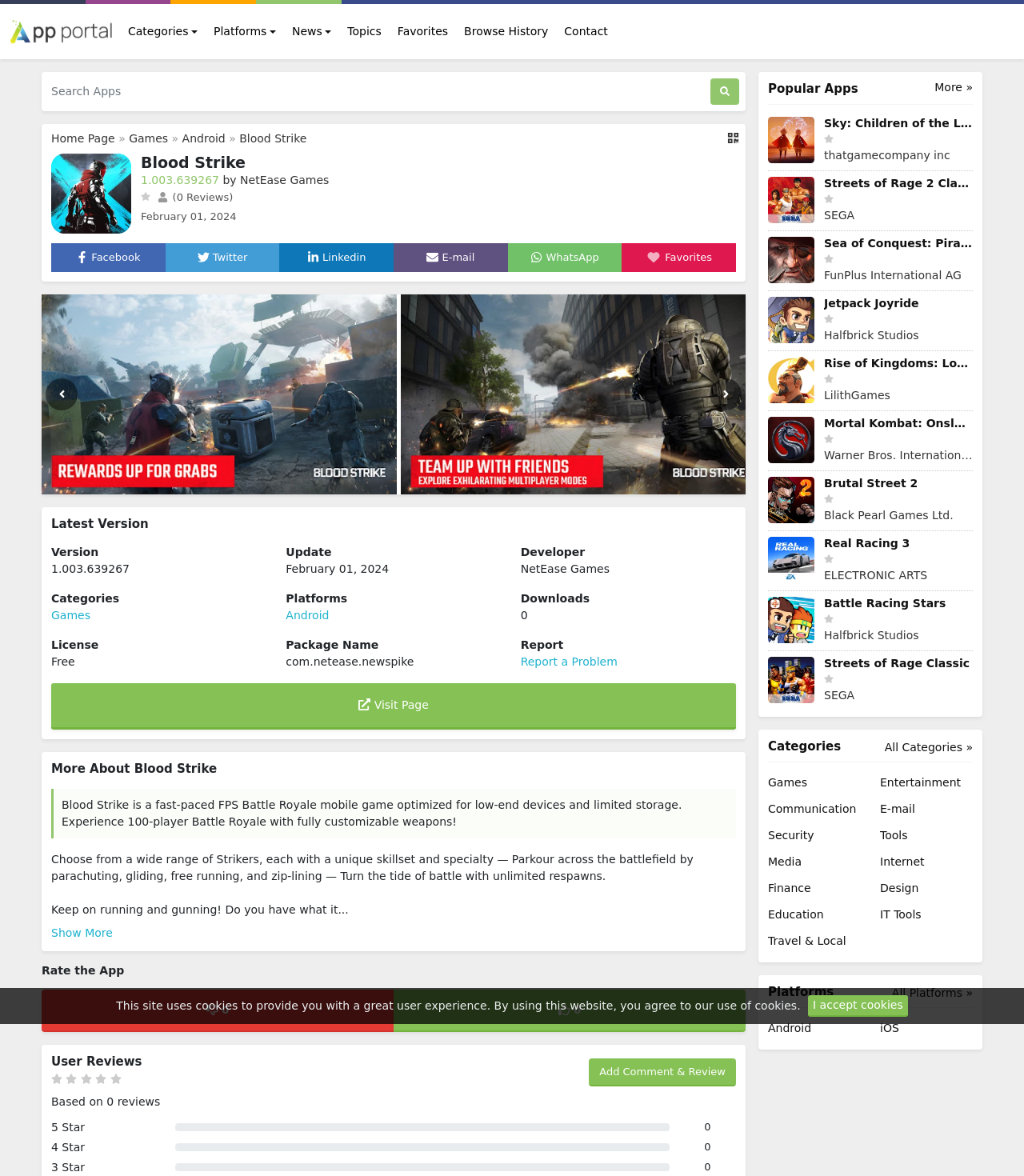Locate the bounding box coordinates of the area to click to fulfill this instruction: "Add a comment and review". The bounding box should be presented as four float numbers between 0 and 1, in the order [left, top, right, bottom].

[0.575, 0.9, 0.719, 0.924]